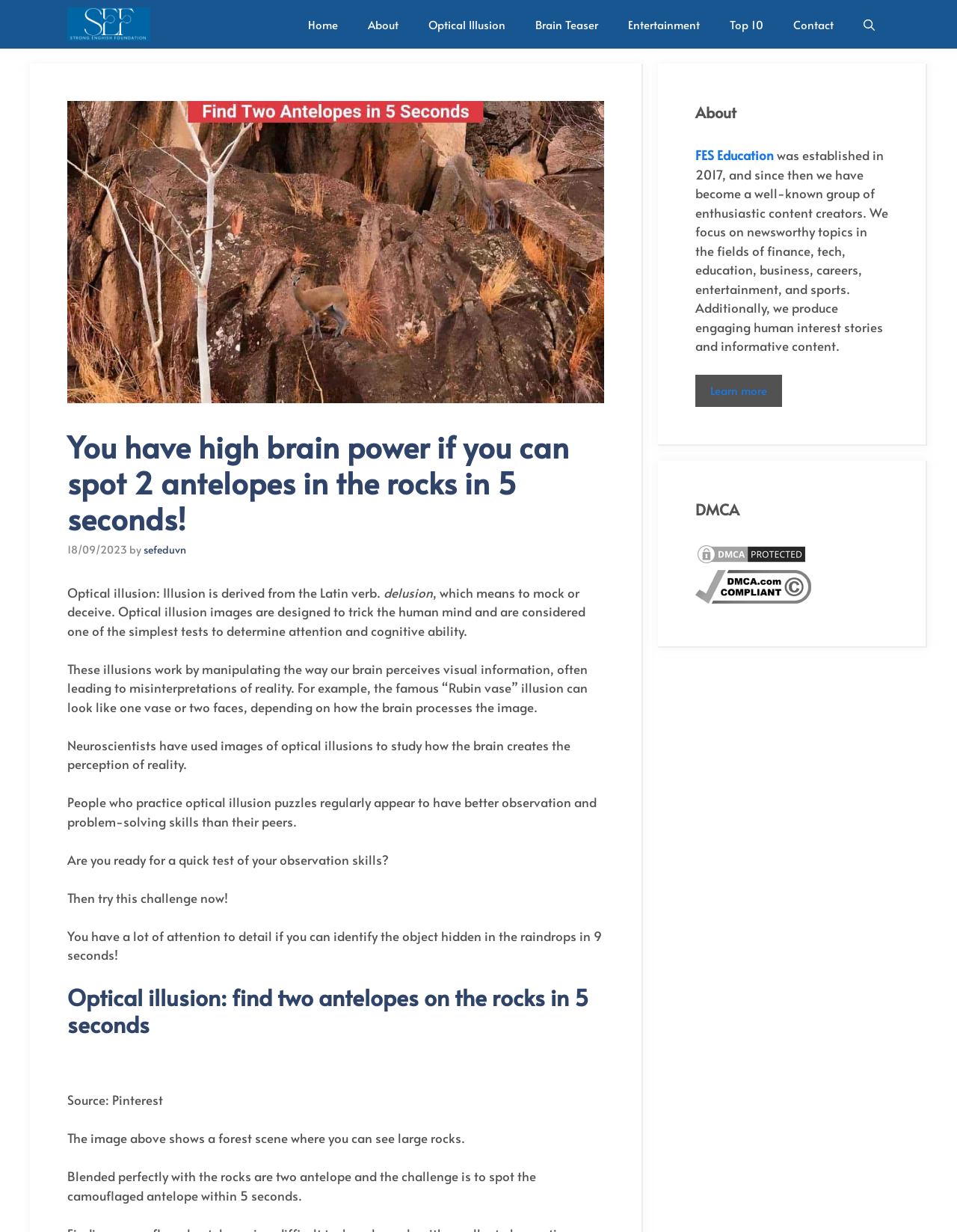What is the topic of the article?
Could you give a comprehensive explanation in response to this question?

The topic of the article can be determined by reading the heading 'You have high brain power if you can spot 2 antelopes in the rocks in 5 seconds!' and the subsequent text, which discusses optical illusions and their effects on the human mind.